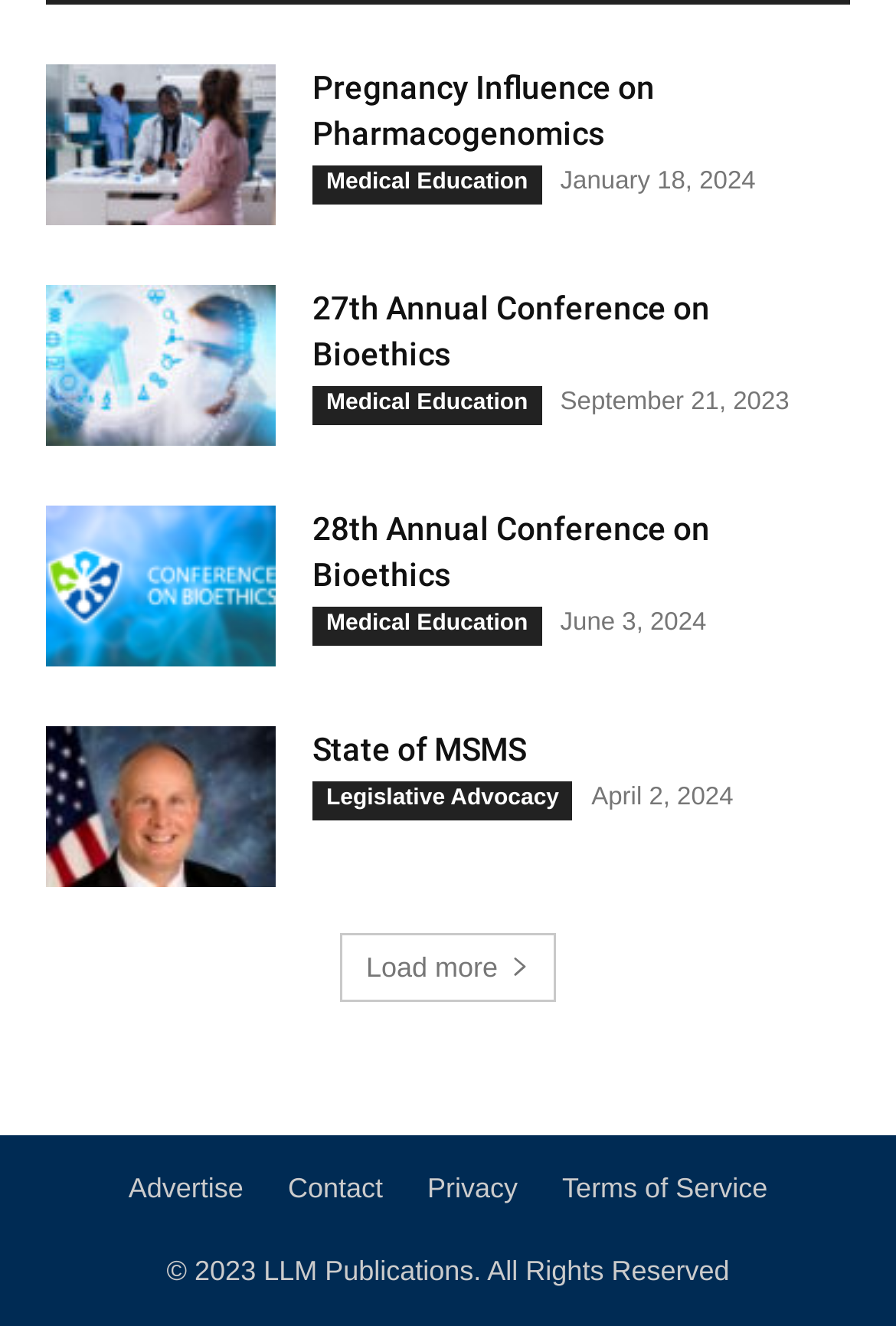Determine the bounding box coordinates of the target area to click to execute the following instruction: "View 27th Annual Conference on Bioethics."

[0.349, 0.216, 0.949, 0.285]